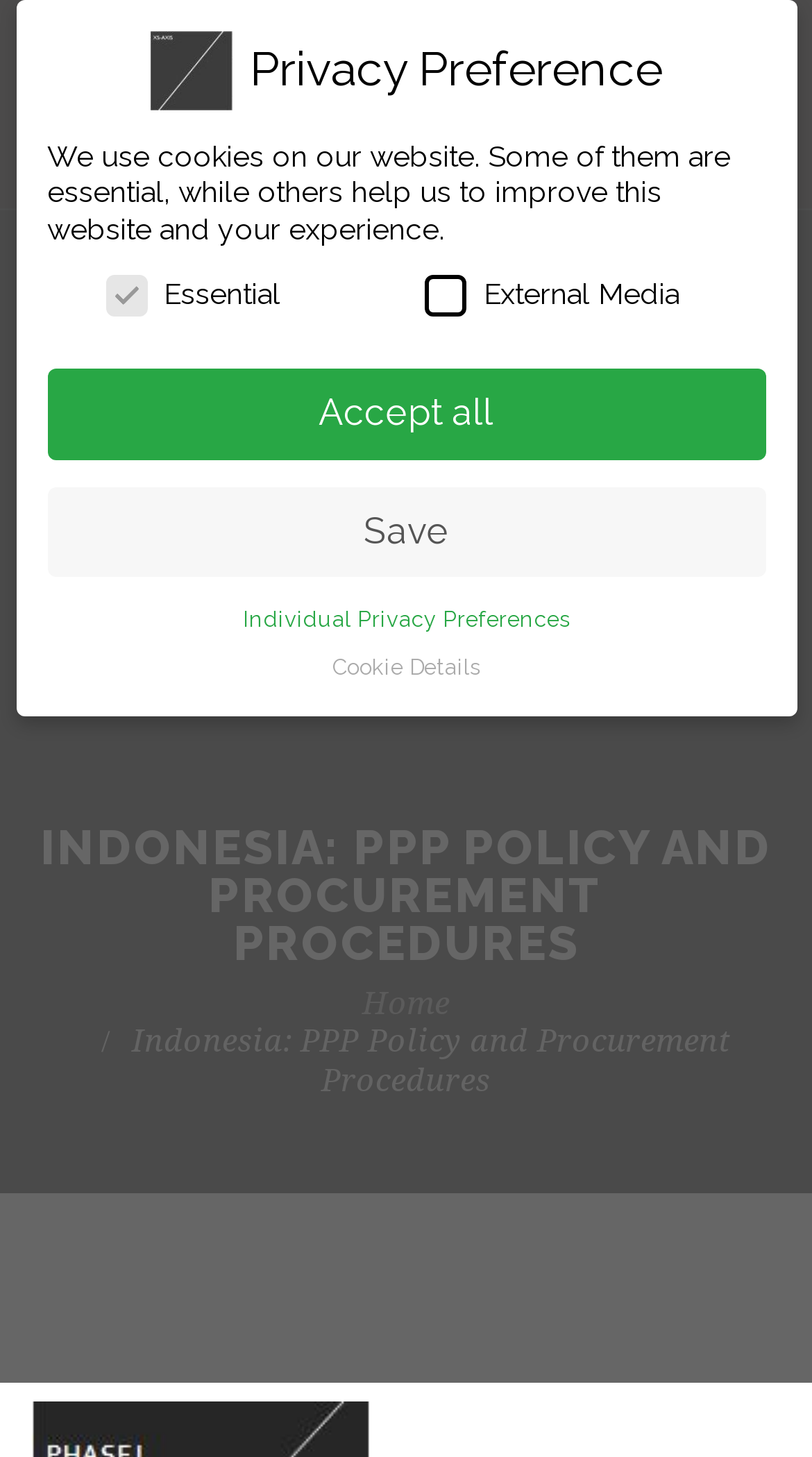Could you identify the text that serves as the heading for this webpage?

INDONESIA: PPP POLICY AND PROCUREMENT PROCEDURES